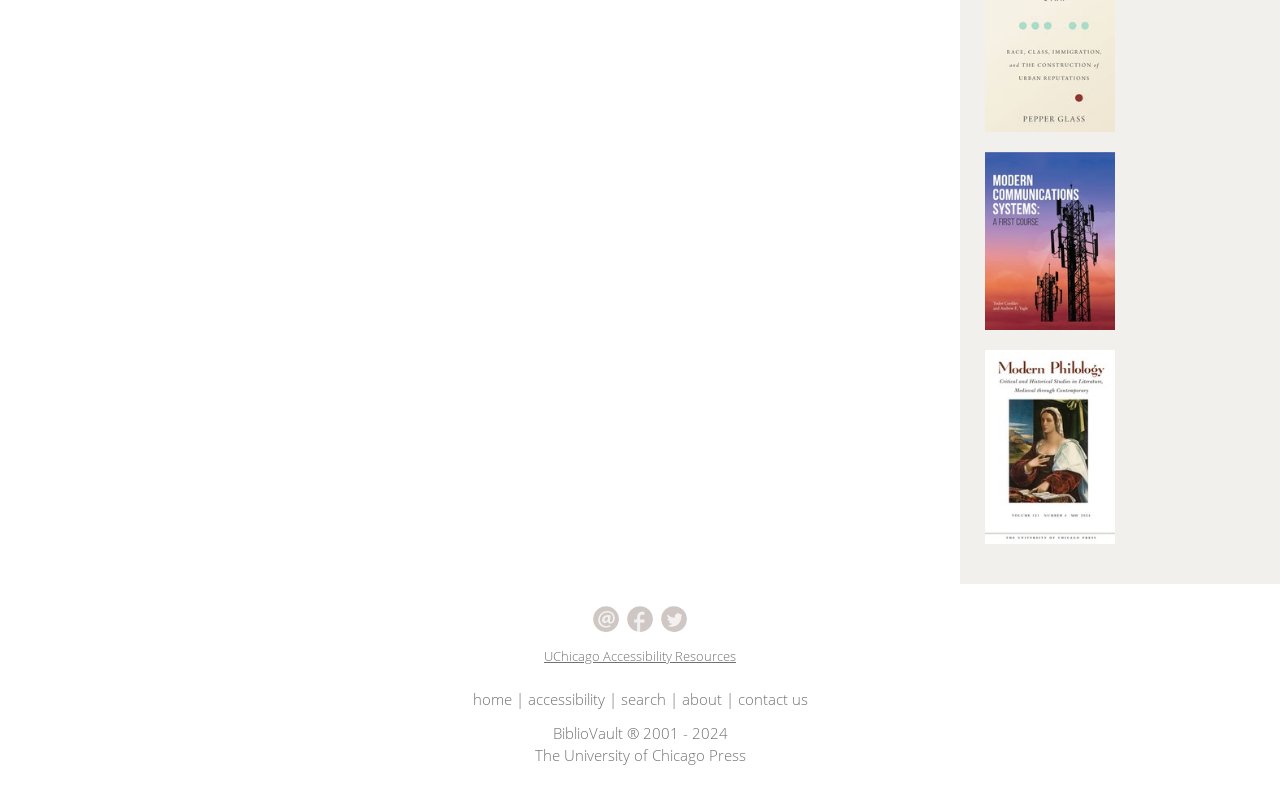Please specify the bounding box coordinates of the region to click in order to perform the following instruction: "View Modern Communications Systems: A First Course".

[0.77, 0.284, 0.871, 0.311]